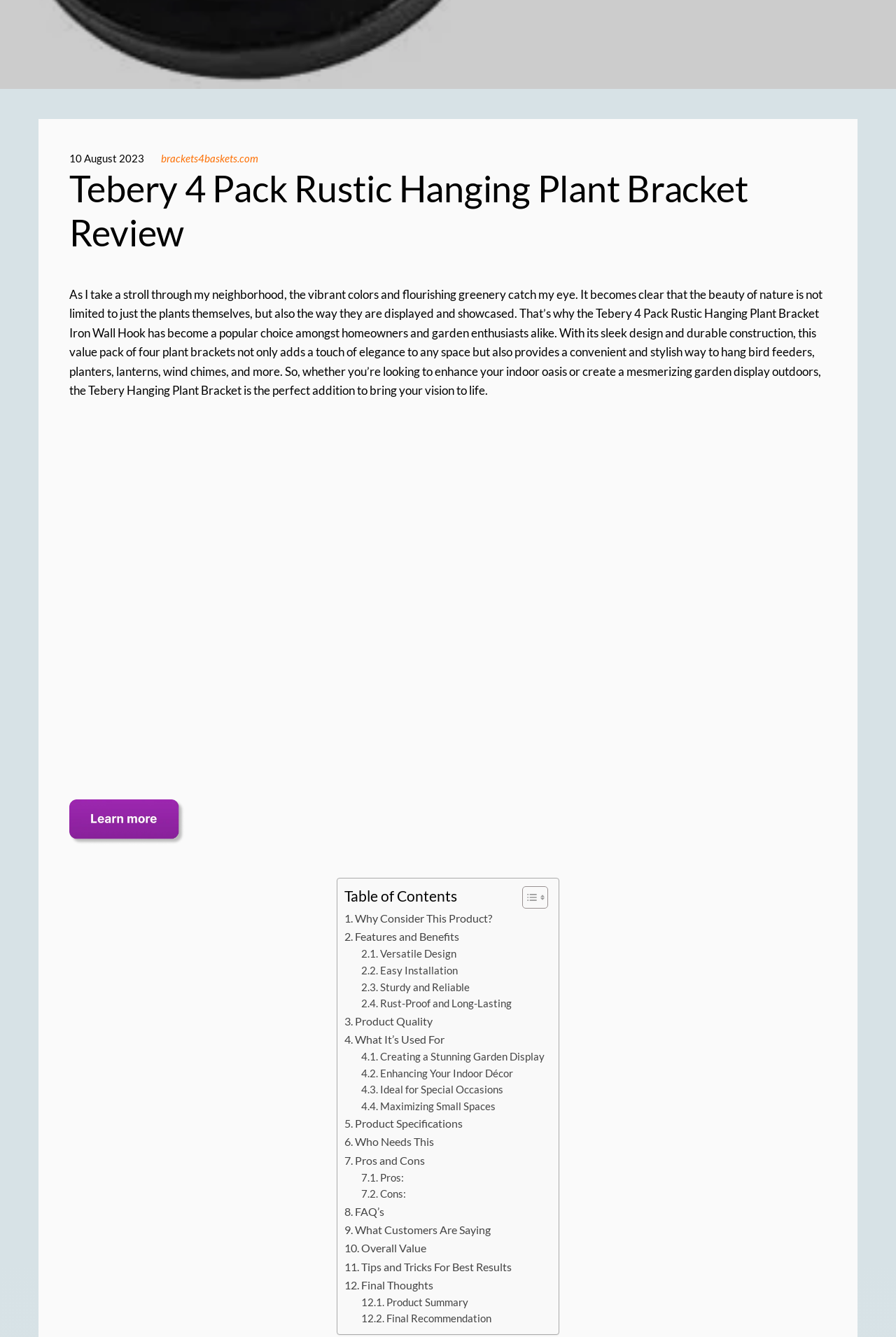Find the bounding box coordinates for the area that should be clicked to accomplish the instruction: "Check the product summary".

[0.403, 0.968, 0.523, 0.98]